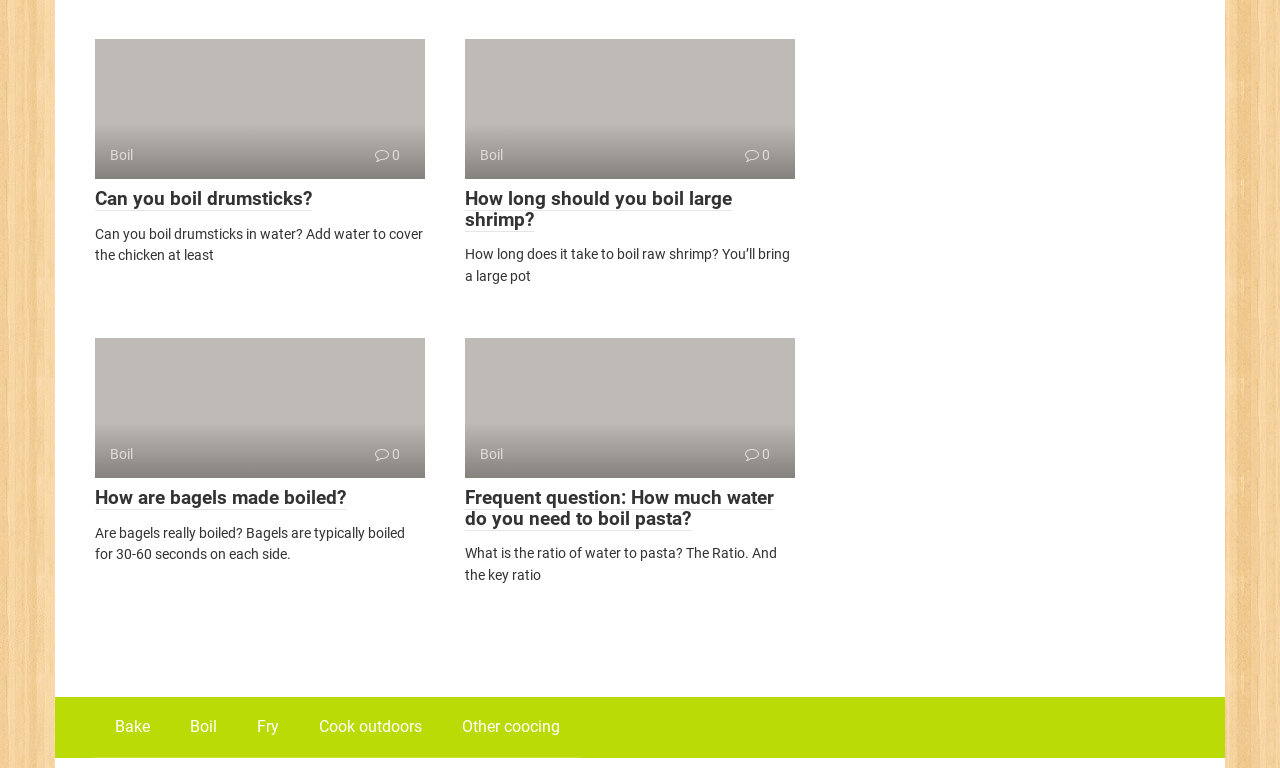Locate the bounding box coordinates of the segment that needs to be clicked to meet this instruction: "Click on 'Can you boil drumsticks?'".

[0.074, 0.243, 0.244, 0.274]